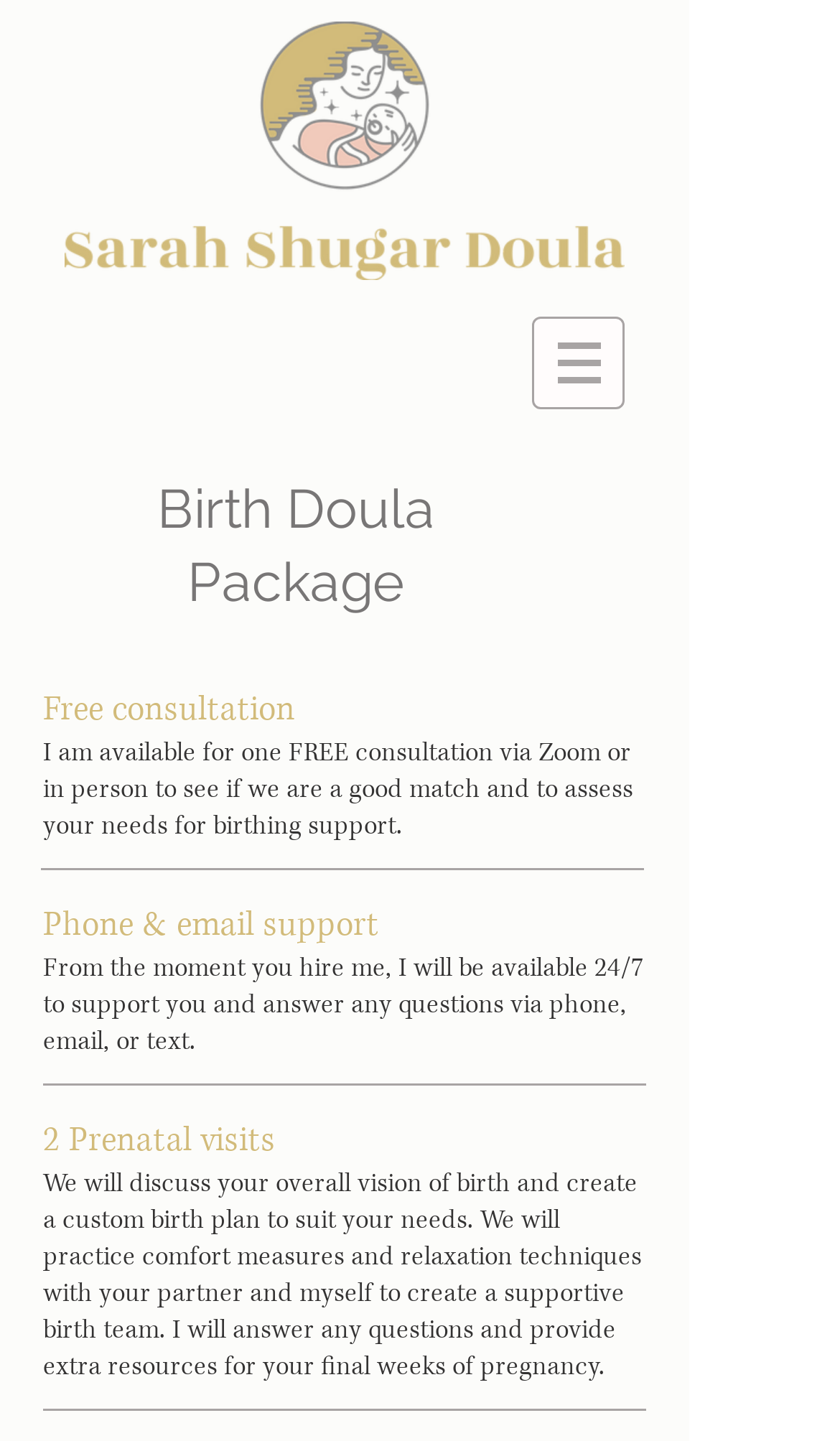Please reply with a single word or brief phrase to the question: 
What kind of support is available after hiring the doula?

Phone, email, and text support